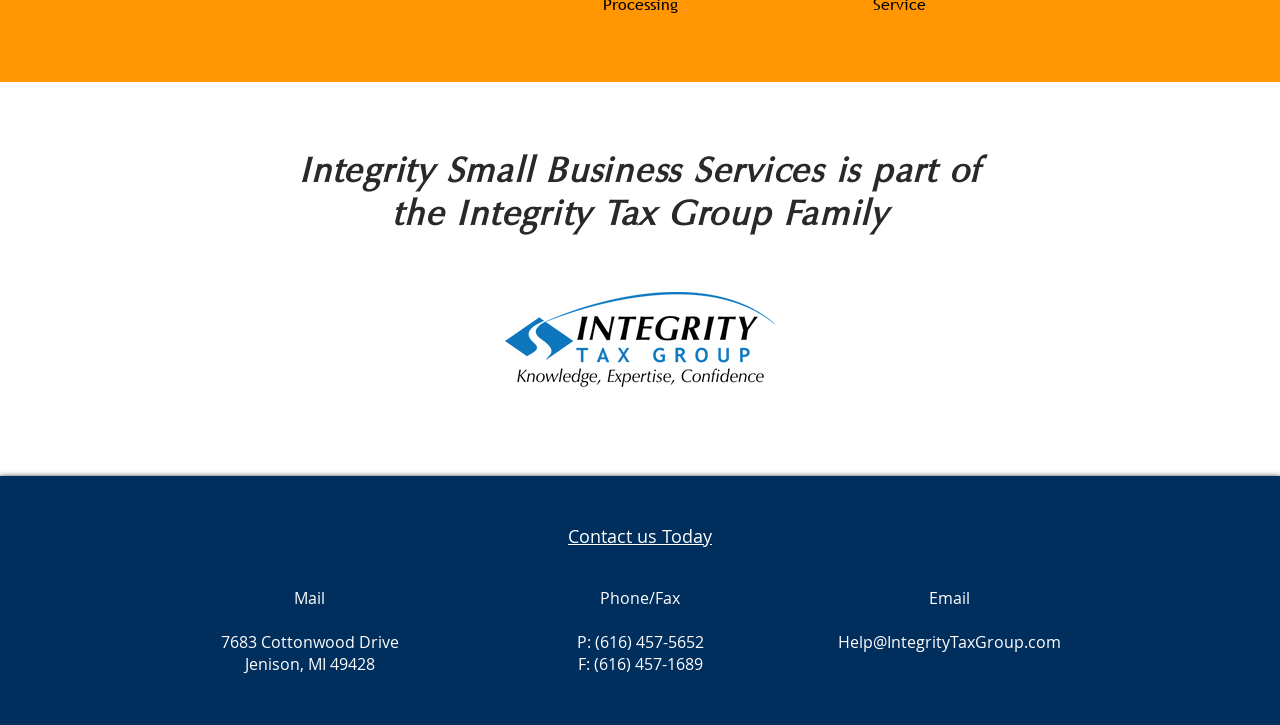Using the webpage screenshot and the element description (616) 457-5652, determine the bounding box coordinates. Specify the coordinates in the format (top-left x, top-left y, bottom-right x, bottom-right y) with values ranging from 0 to 1.

[0.464, 0.87, 0.55, 0.901]